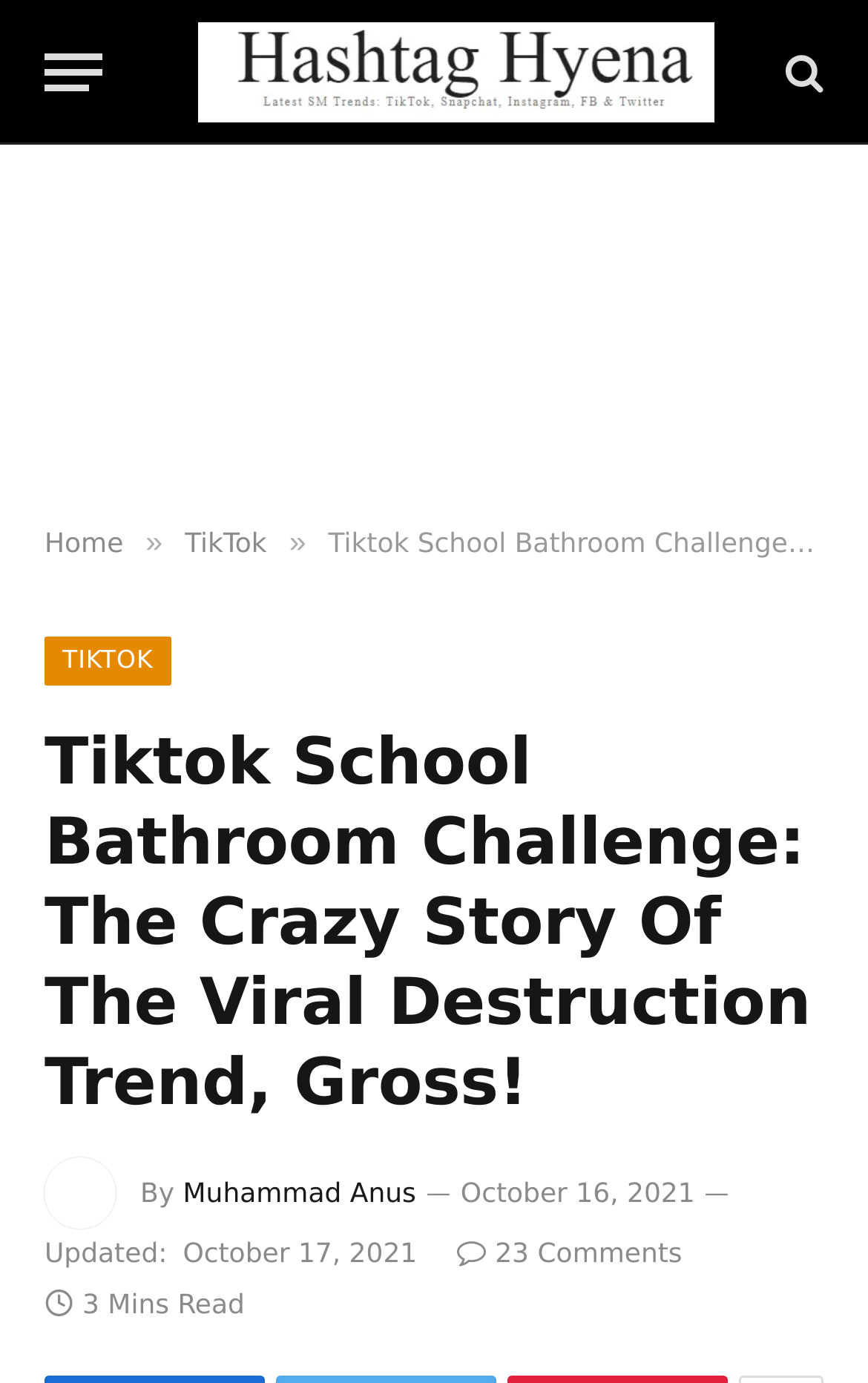Please determine and provide the text content of the webpage's heading.

Tiktok School Bathroom Challenge: The Crazy Story Of The Viral Destruction Trend, Gross!